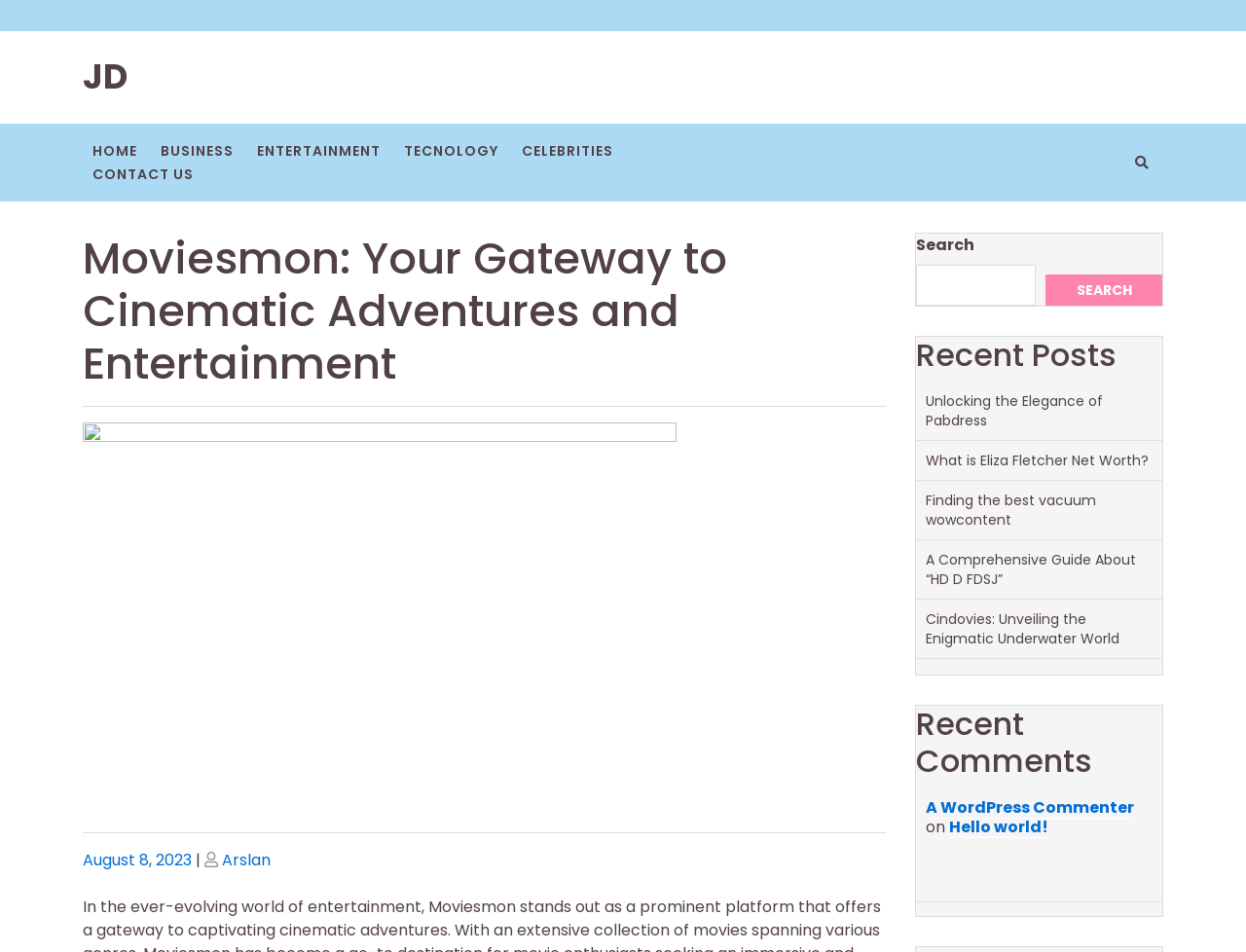Give a detailed account of the webpage, highlighting key information.

The webpage is a platform for entertainment news and reviews, with a focus on movies. At the top left, there is a link to "JD" and a navigation menu with several links, including "HOME", "BUSINESS", "ENTERTAINMENT", "TECNOLOGY", "CELEBRITIES", and "CONTACT US". 

Below the navigation menu, there is a large header section that spans most of the width of the page, containing the title "Moviesmon: Your Gateway to Cinematic Adventures and Entertainment". 

On the right side of the page, there is a search bar with a button labeled "SEARCH". 

Below the header section, there is a section labeled "Recent Posts" that lists several article titles, including "Unlocking the Elegance of Pabdress", "What is Eliza Fletcher Net Worth?", and "A Comprehensive Guide About “HD D FDSJ”". 

Further down the page, there is a section labeled "Recent Comments" that lists a single comment from "A WordPress Commenter" on the article "Hello world!". 

At the very bottom of the page, there is a footer section that contains the comment information.